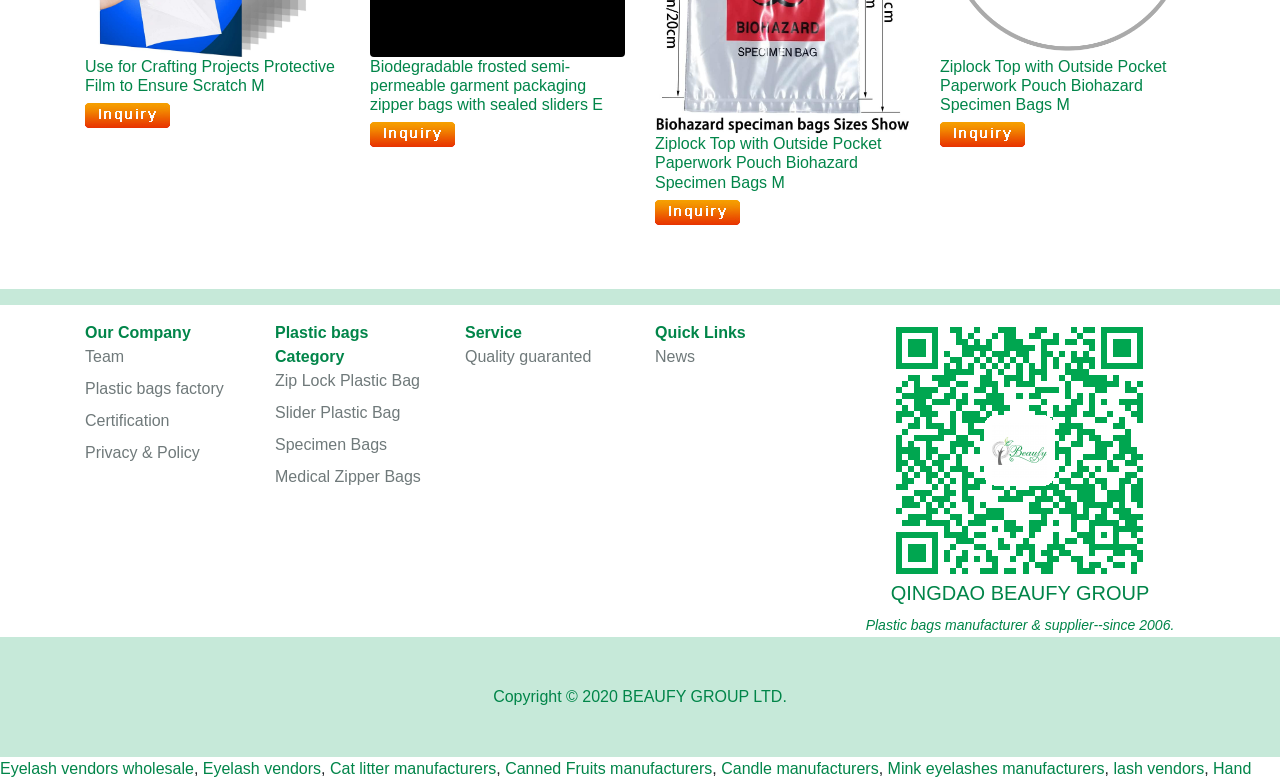Given the description Zip Lock Plastic Bag, predict the bounding box coordinates of the UI element. Ensure the coordinates are in the format (top-left x, top-left y, bottom-right x, bottom-right y) and all values are between 0 and 1.

[0.215, 0.475, 0.328, 0.497]